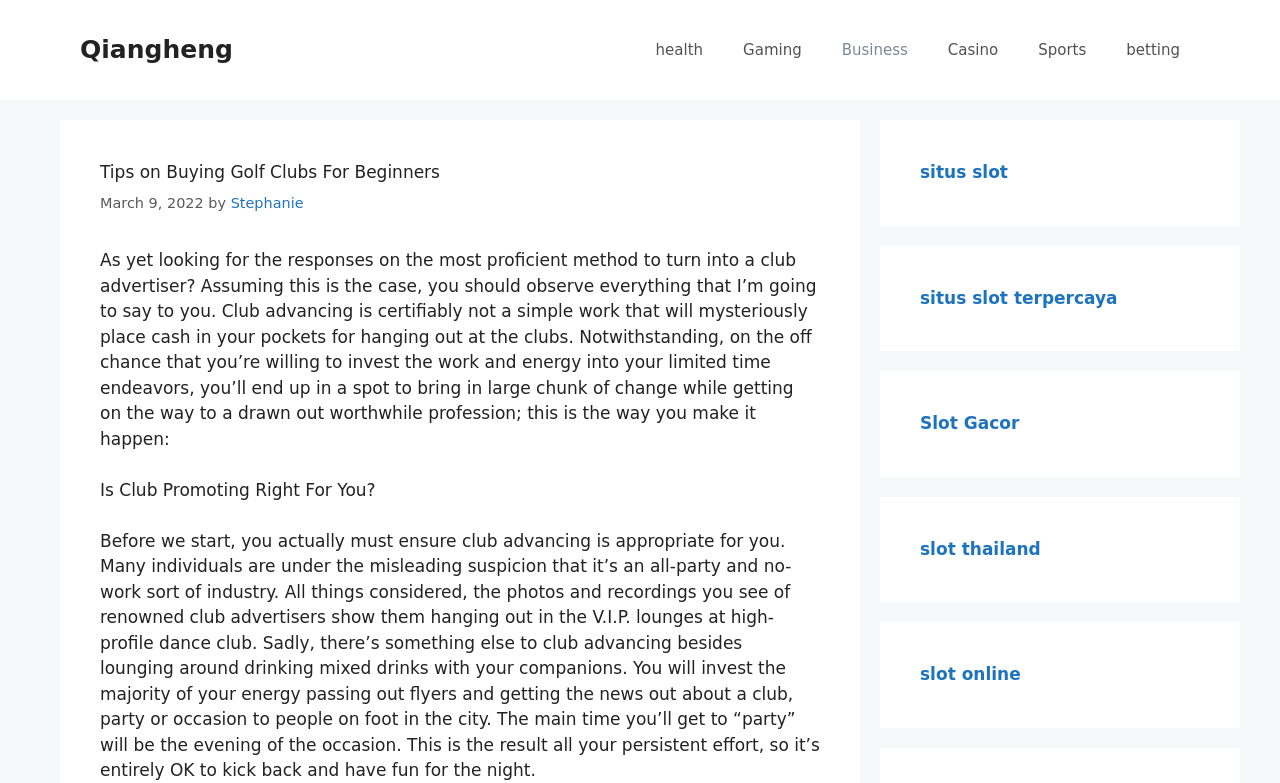Kindly determine the bounding box coordinates for the area that needs to be clicked to execute this instruction: "Explore the 'betting' section".

[0.864, 0.026, 0.938, 0.102]